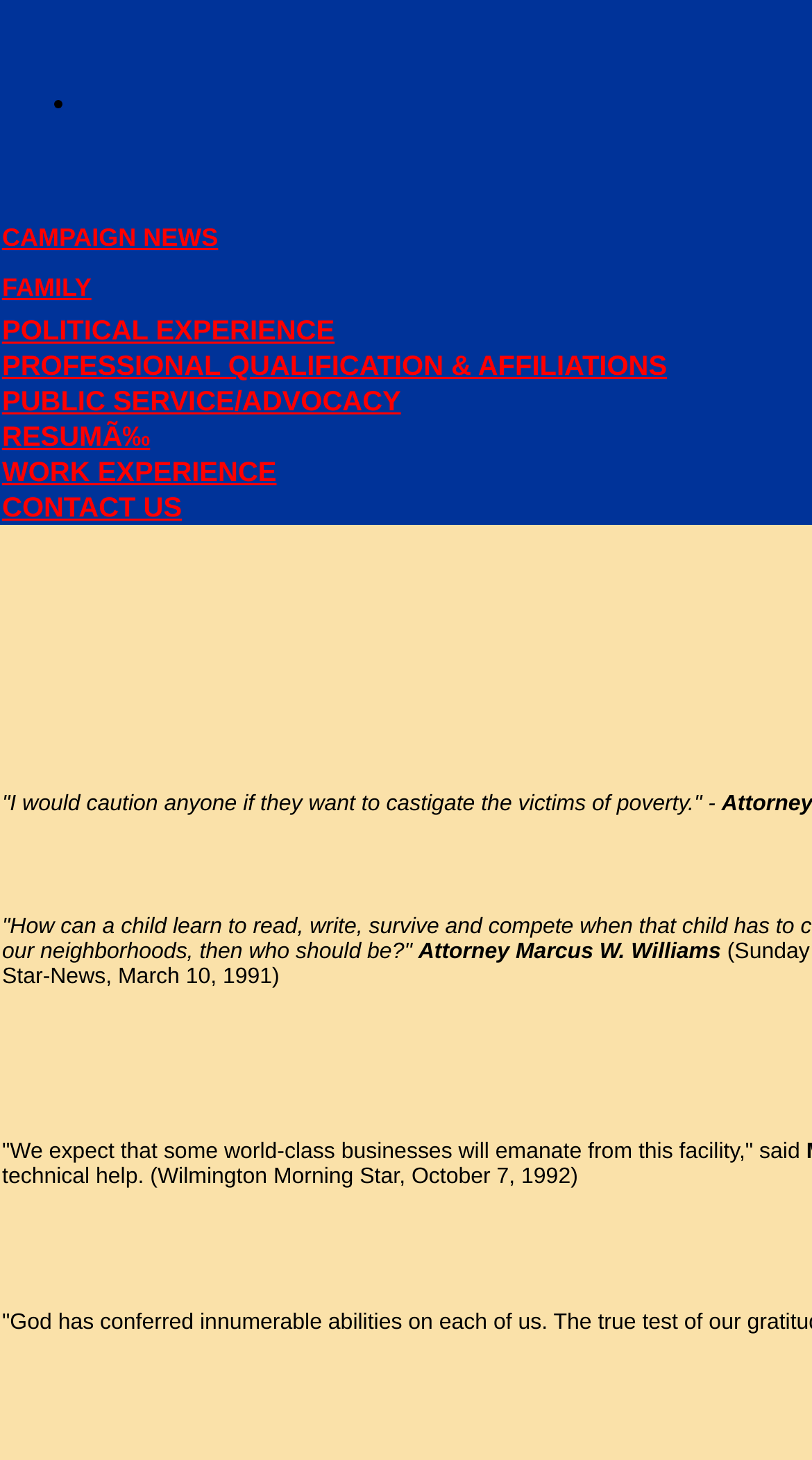What is the category of the link 'FAMILY'?
Using the image, provide a detailed and thorough answer to the question.

I inferred that the link 'FAMILY' is related to the personal life of Marcus W. Williams, hence it falls under the category of 'Personal'.